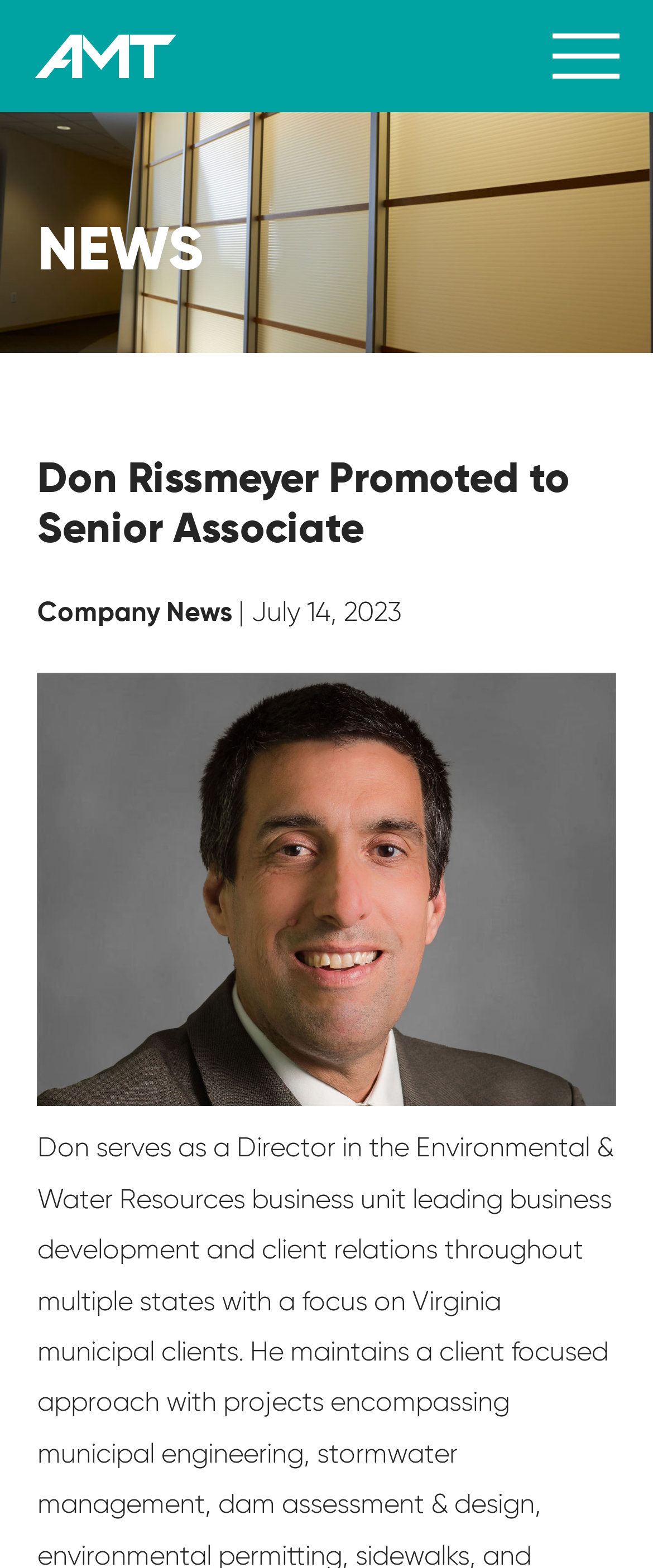What is the position of Don Rissmeyer?
Please interpret the details in the image and answer the question thoroughly.

I found the position by reading the main heading, which says 'Don Rissmeyer Promoted to Senior Associate'.